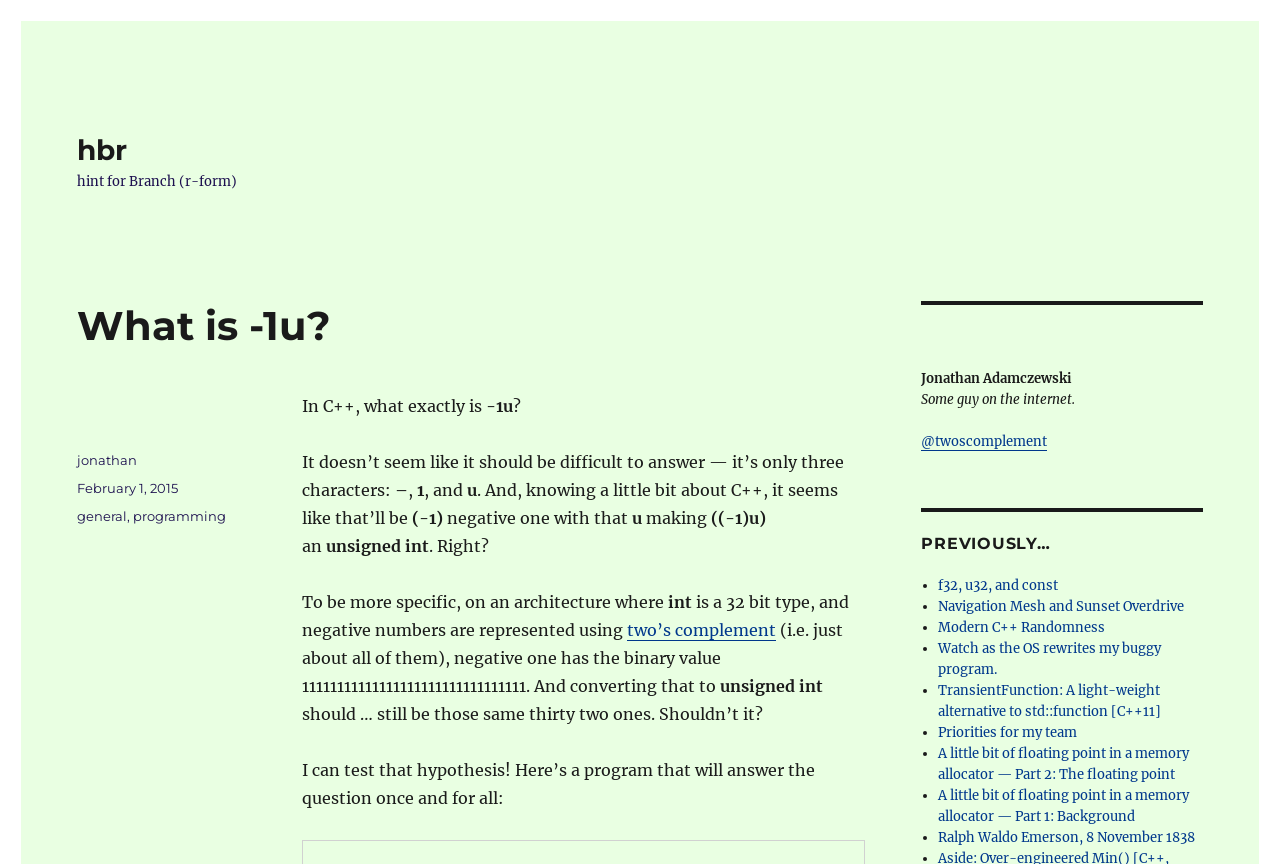What is the category of the article?
Respond to the question with a single word or phrase according to the image.

general, programming